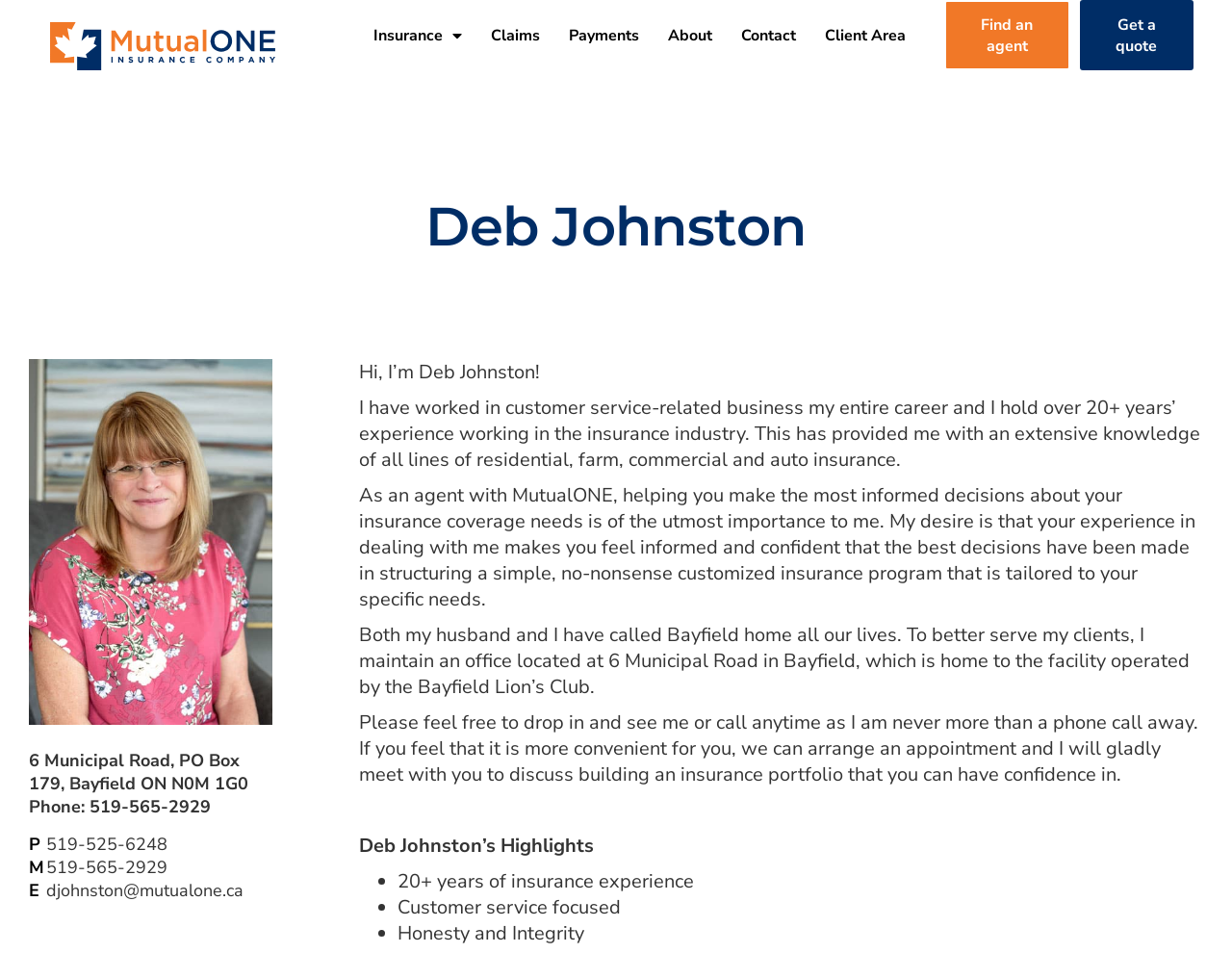Pinpoint the bounding box coordinates of the clickable area needed to execute the instruction: "Click on NEWS category". The coordinates should be specified as four float numbers between 0 and 1, i.e., [left, top, right, bottom].

None